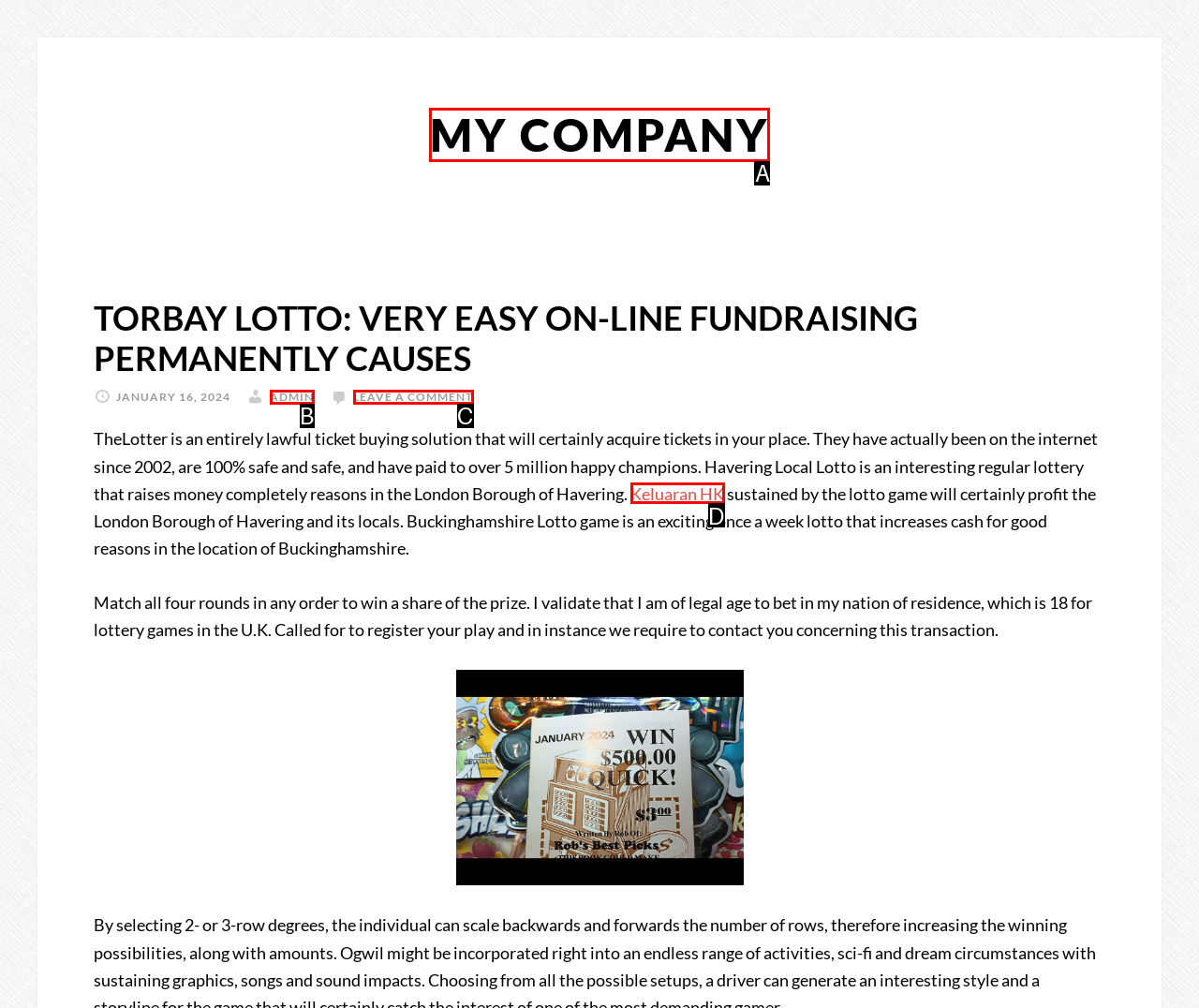Which option corresponds to the following element description: My Company?
Please provide the letter of the correct choice.

A